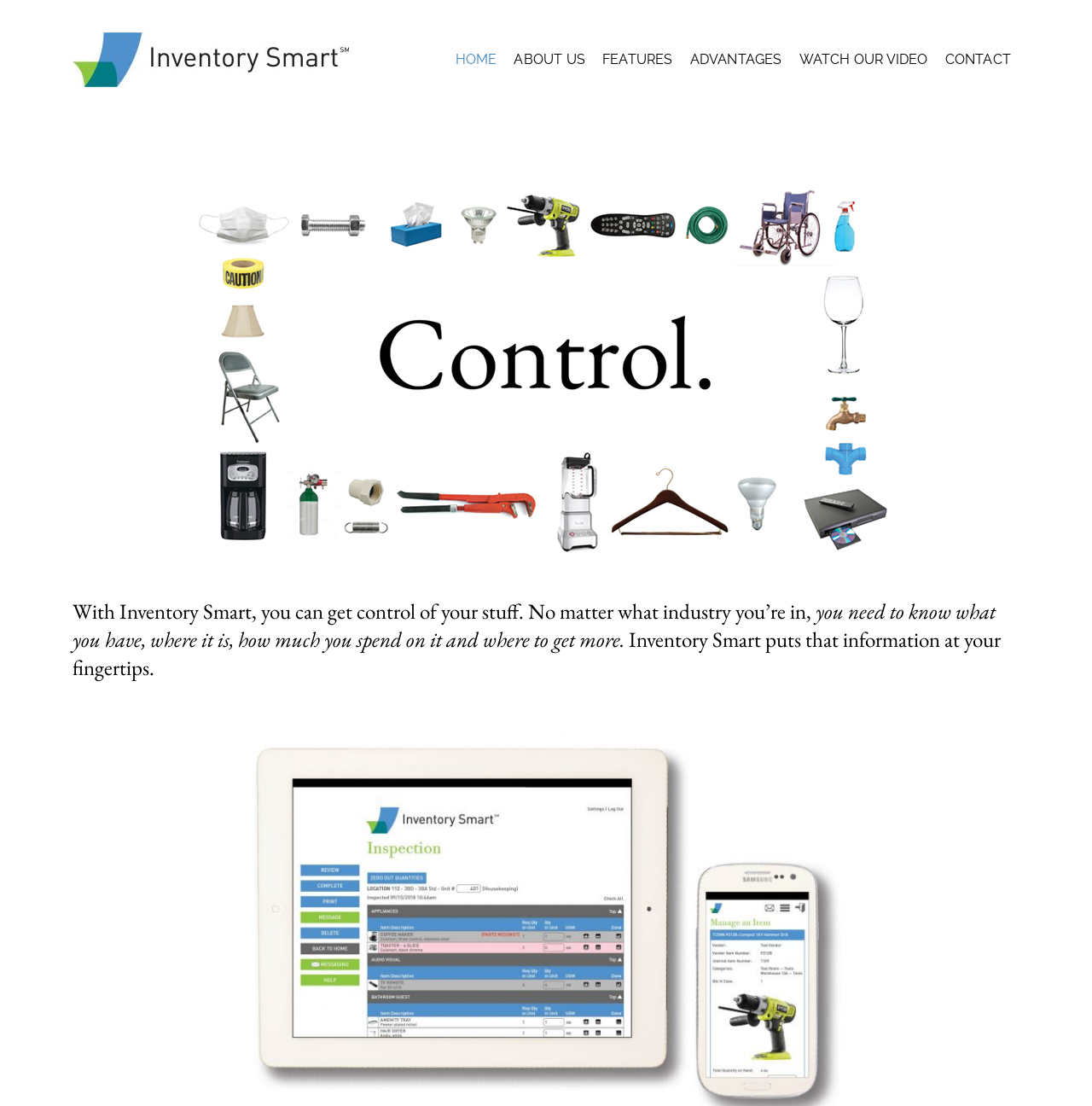Using the provided element description: "Watch Our Video", determine the bounding box coordinates of the corresponding UI element in the screenshot.

[0.724, 0.037, 0.857, 0.071]